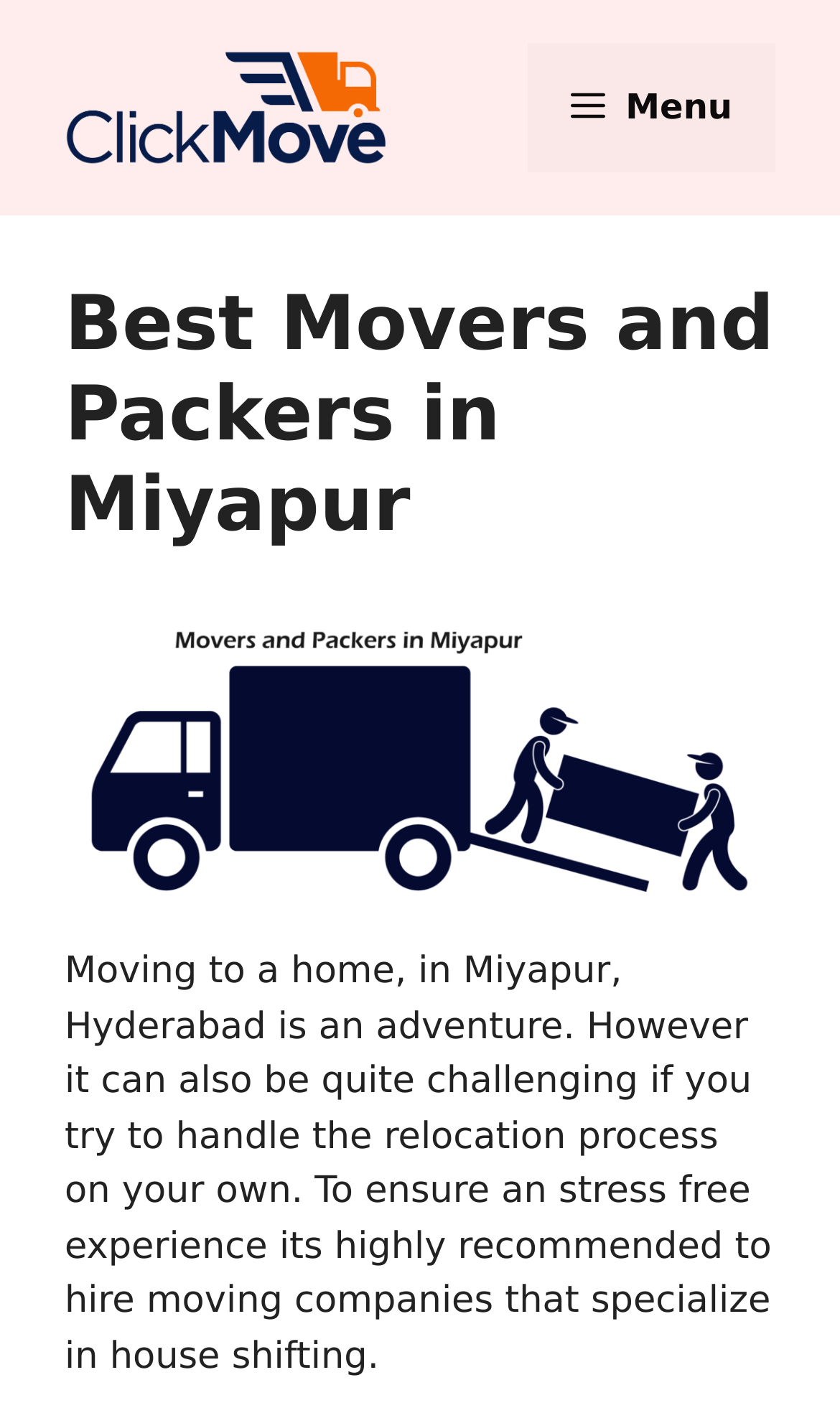Please find and report the primary heading text from the webpage.

Best Movers and Packers in Miyapur